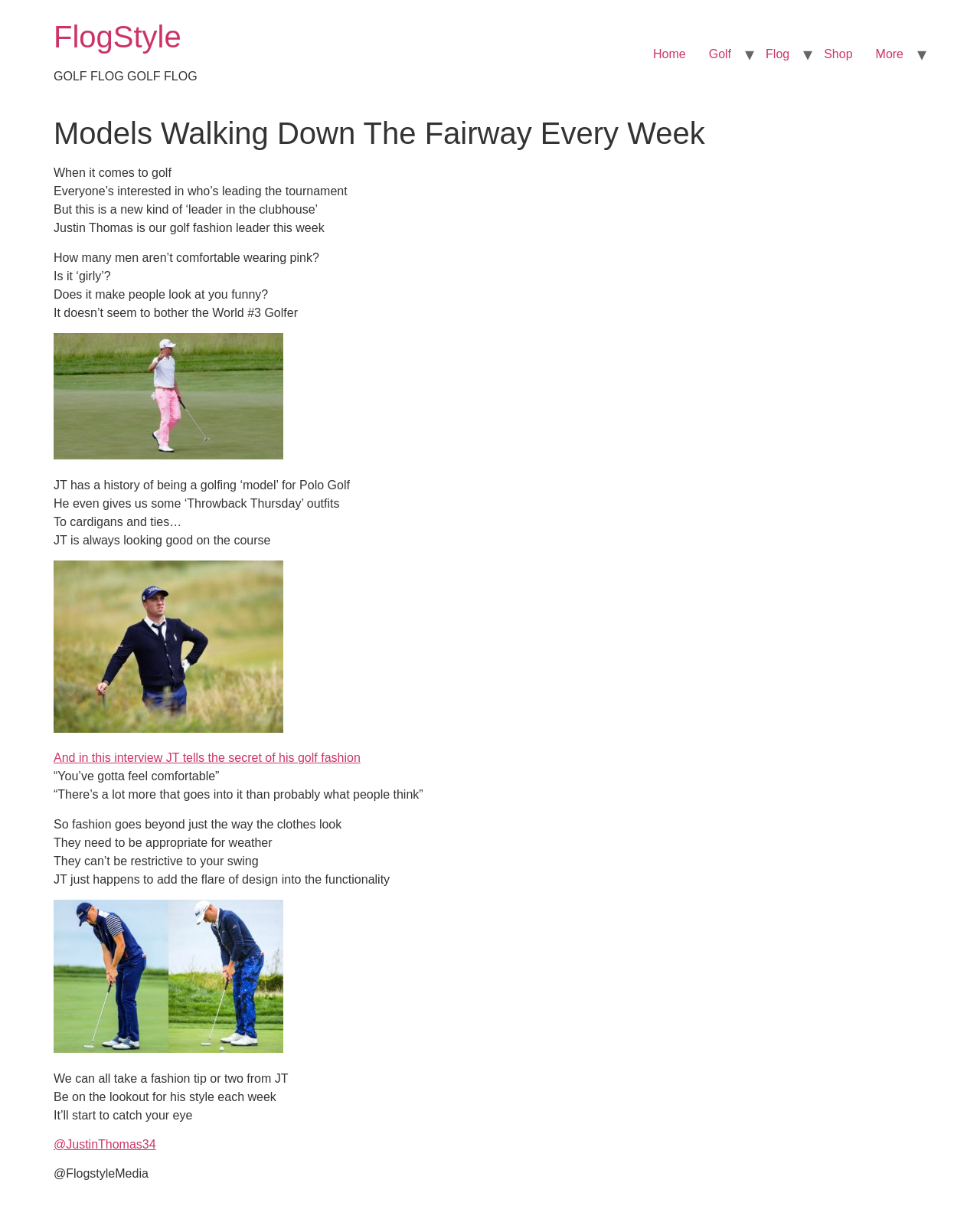Using the provided element description "@JustinThomas34", determine the bounding box coordinates of the UI element.

[0.055, 0.933, 0.159, 0.944]